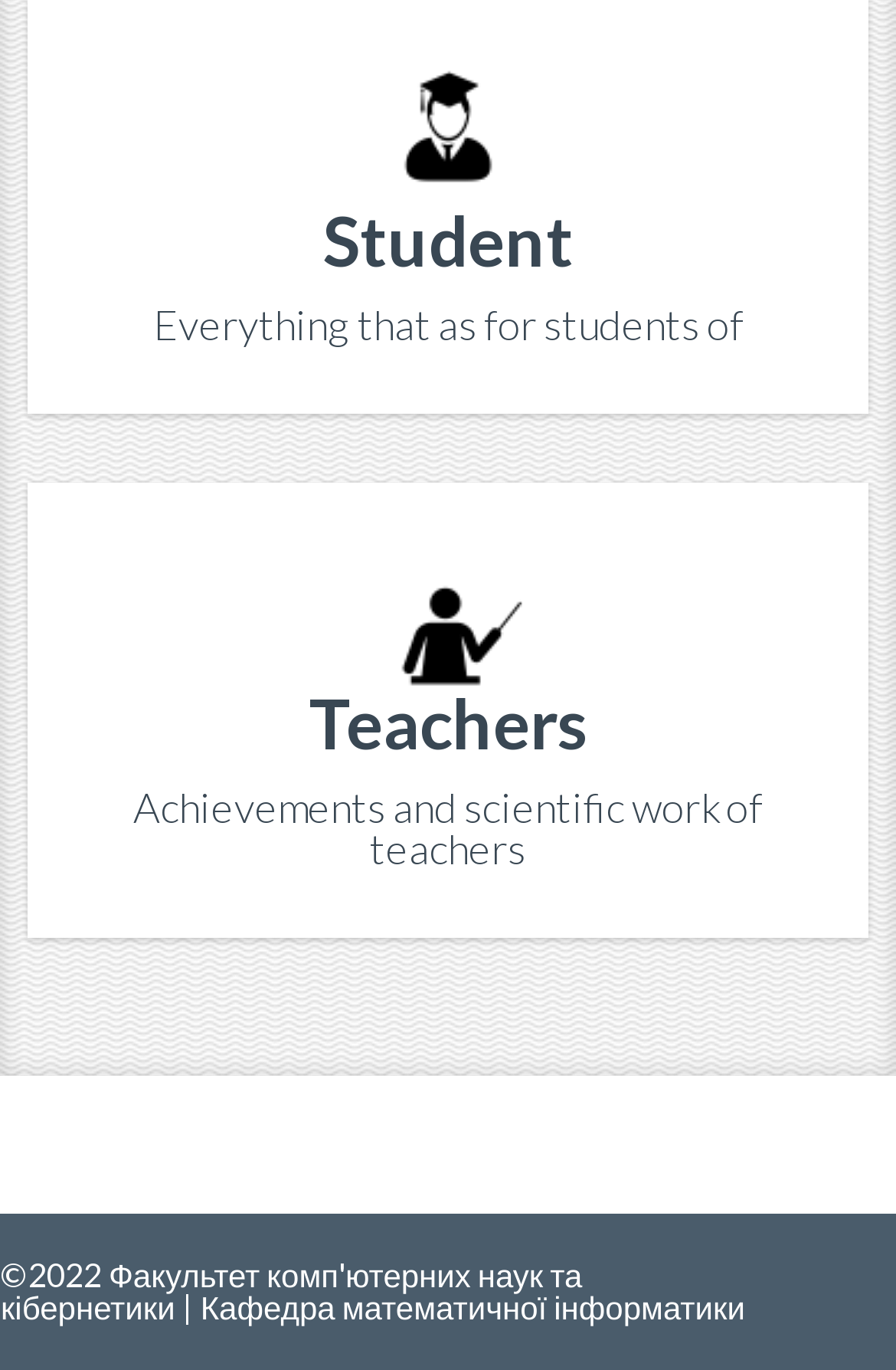Determine the bounding box coordinates for the UI element matching this description: "Факультет комп'ютерних наук та кібернетики".

[0.001, 0.916, 0.65, 0.968]